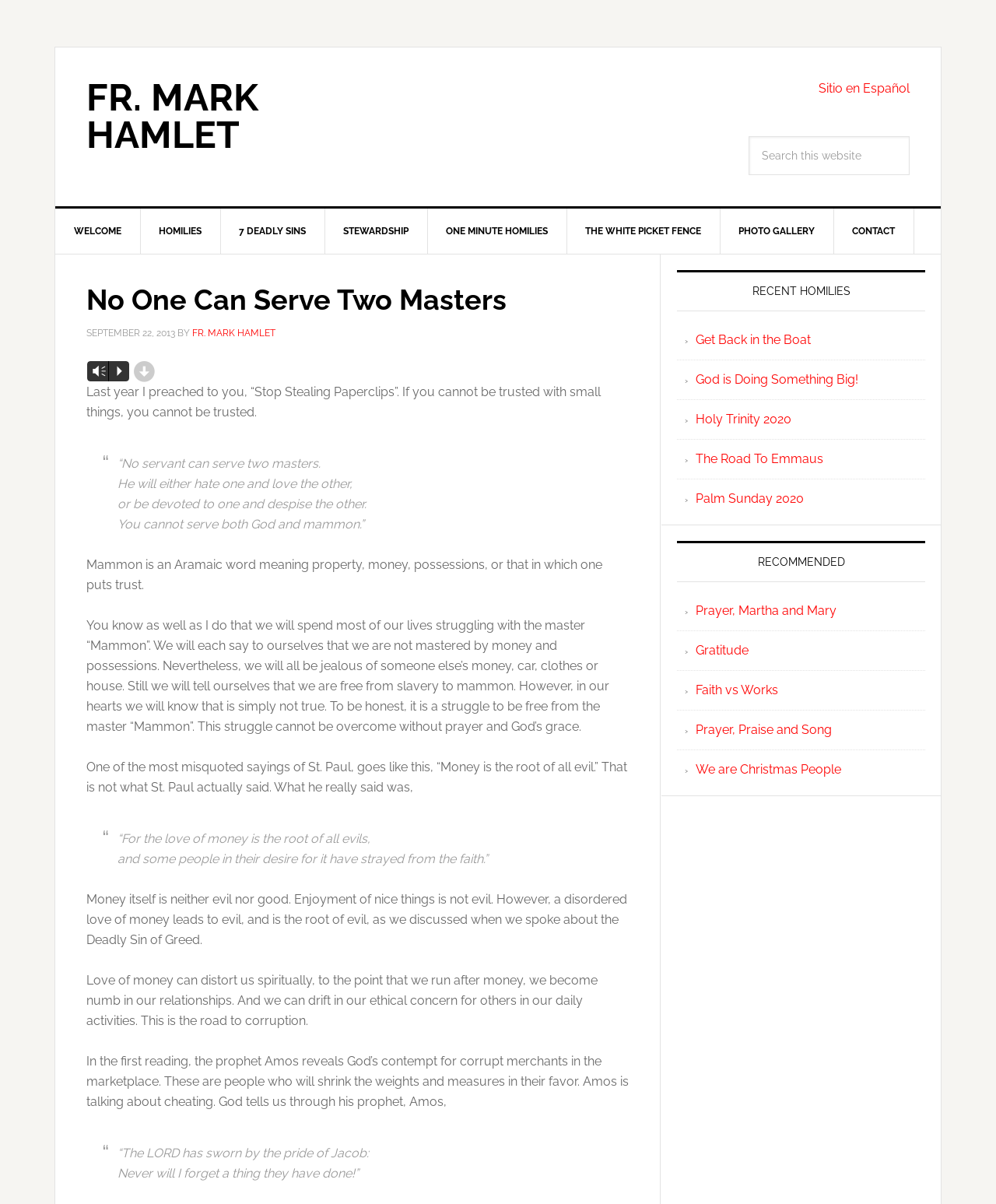Can you find and provide the title of the webpage?

No One Can Serve Two Masters